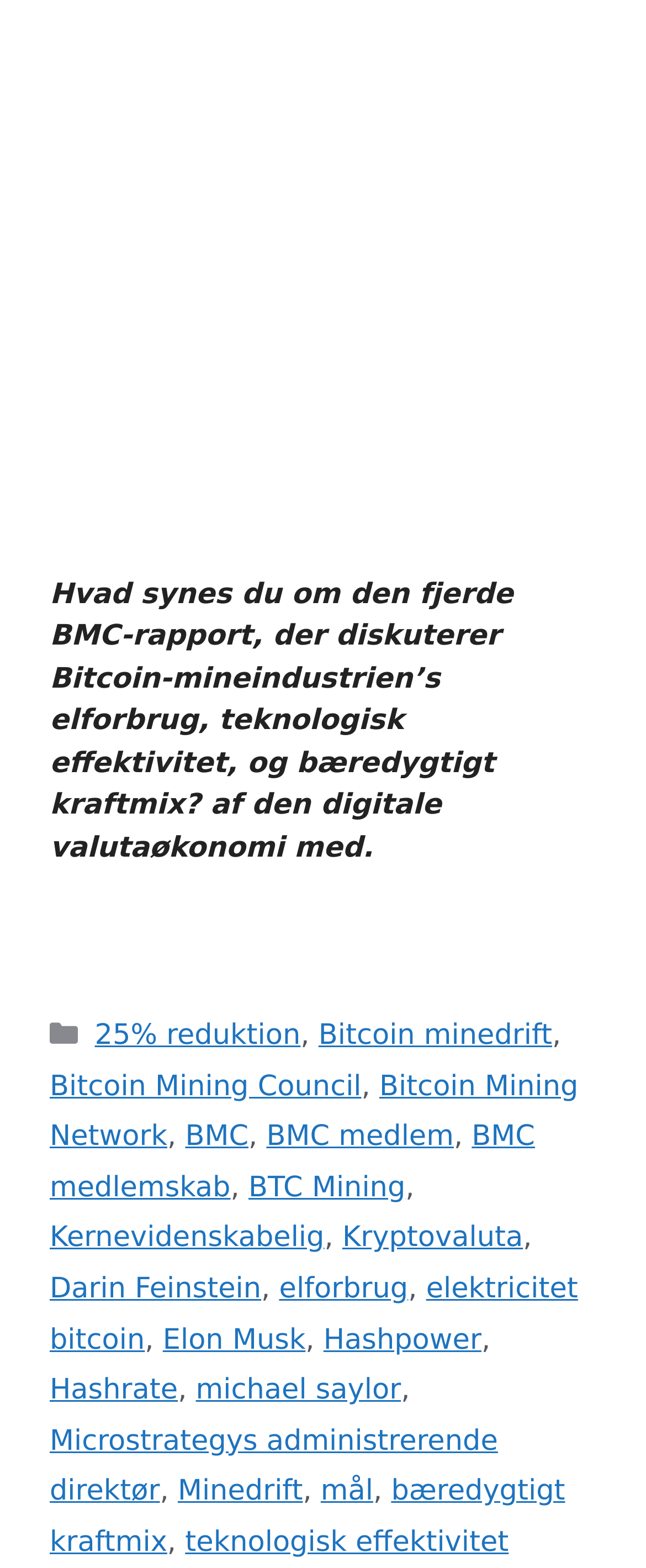Pinpoint the bounding box coordinates of the clickable element to carry out the following instruction: "Explore the topic of Hashpower."

[0.501, 0.844, 0.745, 0.865]